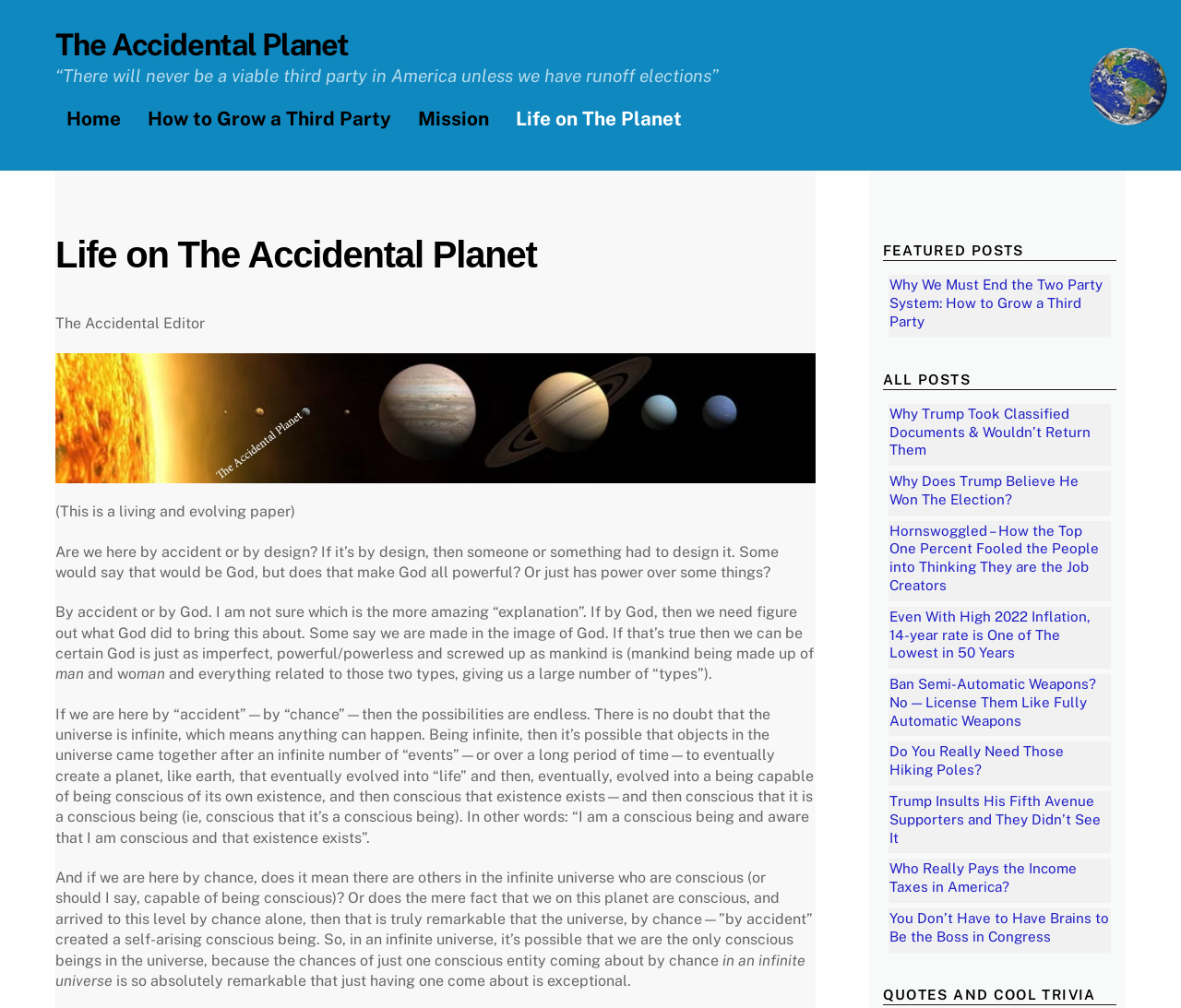Please reply to the following question using a single word or phrase: 
What is the question being discussed in the main text?

Are we here by accident or by design?